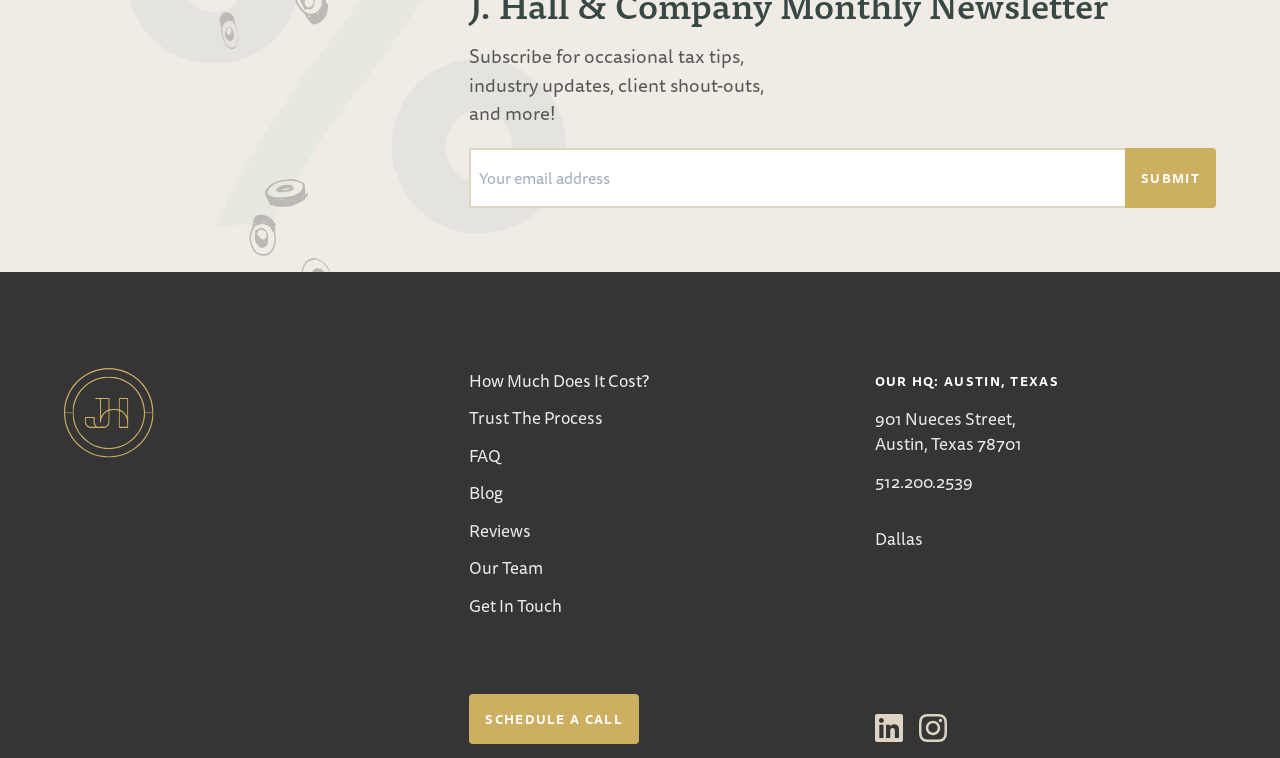Please locate the clickable area by providing the bounding box coordinates to follow this instruction: "Learn about costs".

[0.367, 0.484, 0.507, 0.52]